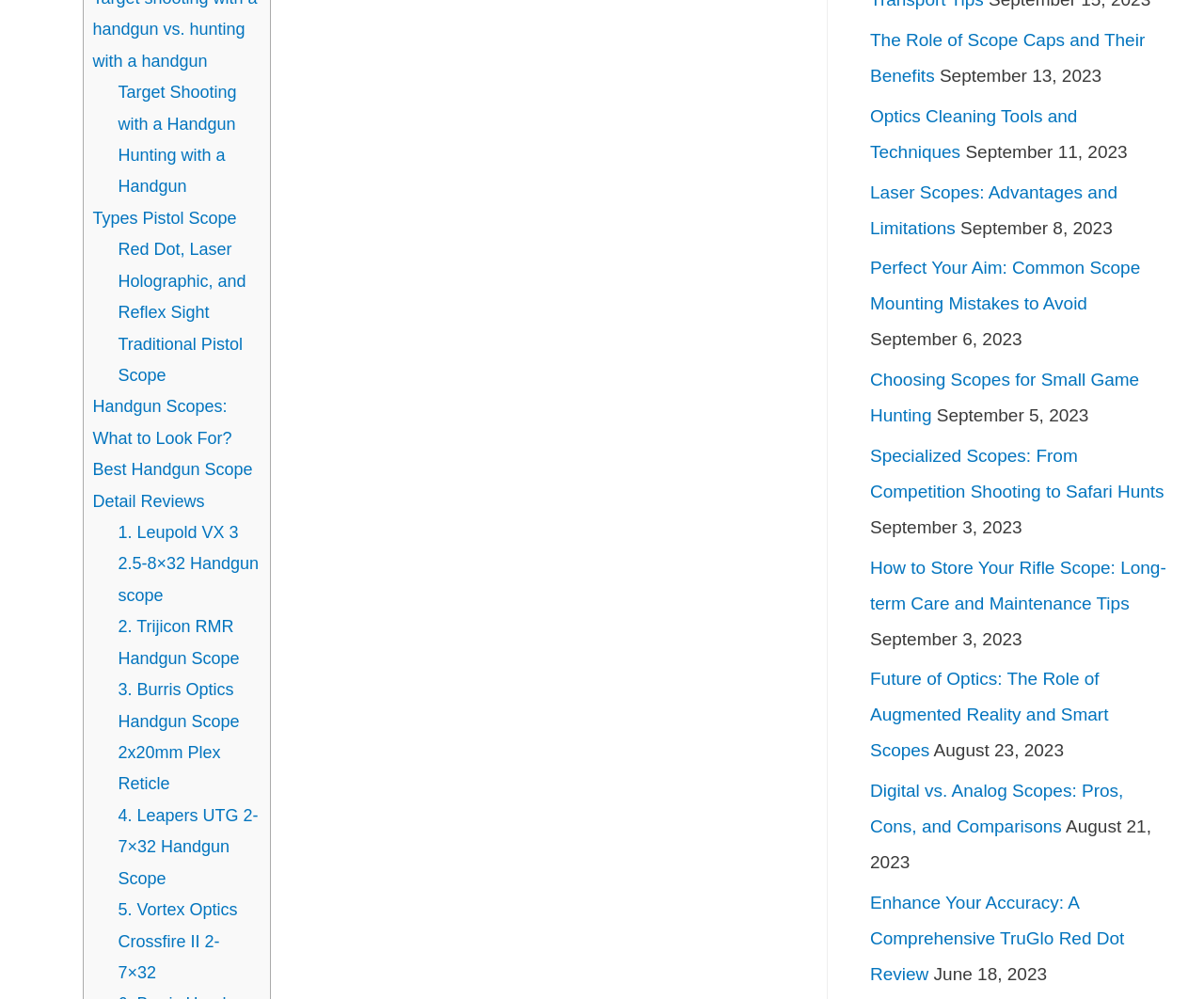Answer the question in a single word or phrase:
What is the date of the most recent article?

September 13, 2023